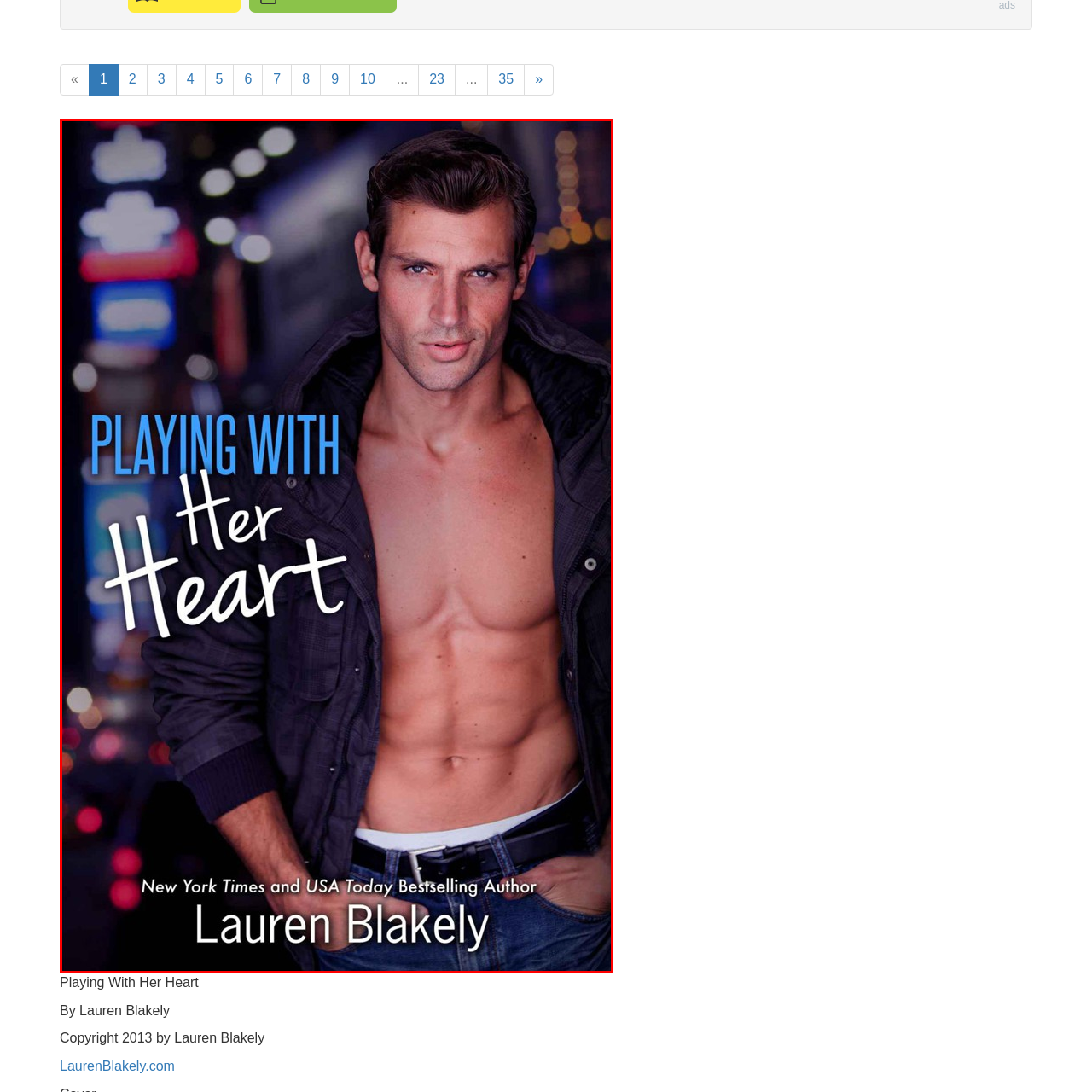Give a comprehensive caption for the image marked by the red rectangle.

The image features the intriguing cover of the romance novel "Playing With Her Heart" by Lauren Blakely. Dominated by a striking photograph of a male model with a confident expression, the cover showcases his toned physique, adding a tantalizing allure to the book's appeal. The title is prominently displayed in bold letters: "PLAYING WITH" in a vivid blue, while "Her Heart" is written in a stylish, flowing script, emphasizing the emotional depth of the story. Below the title, there's a mention of the author as a "New York Times and USA Today Bestselling Author," lending credibility and enticing readers. This visually captivating cover invites potential readers into a tale of romance and passion, ensuring that it stands out on any bookshelf.